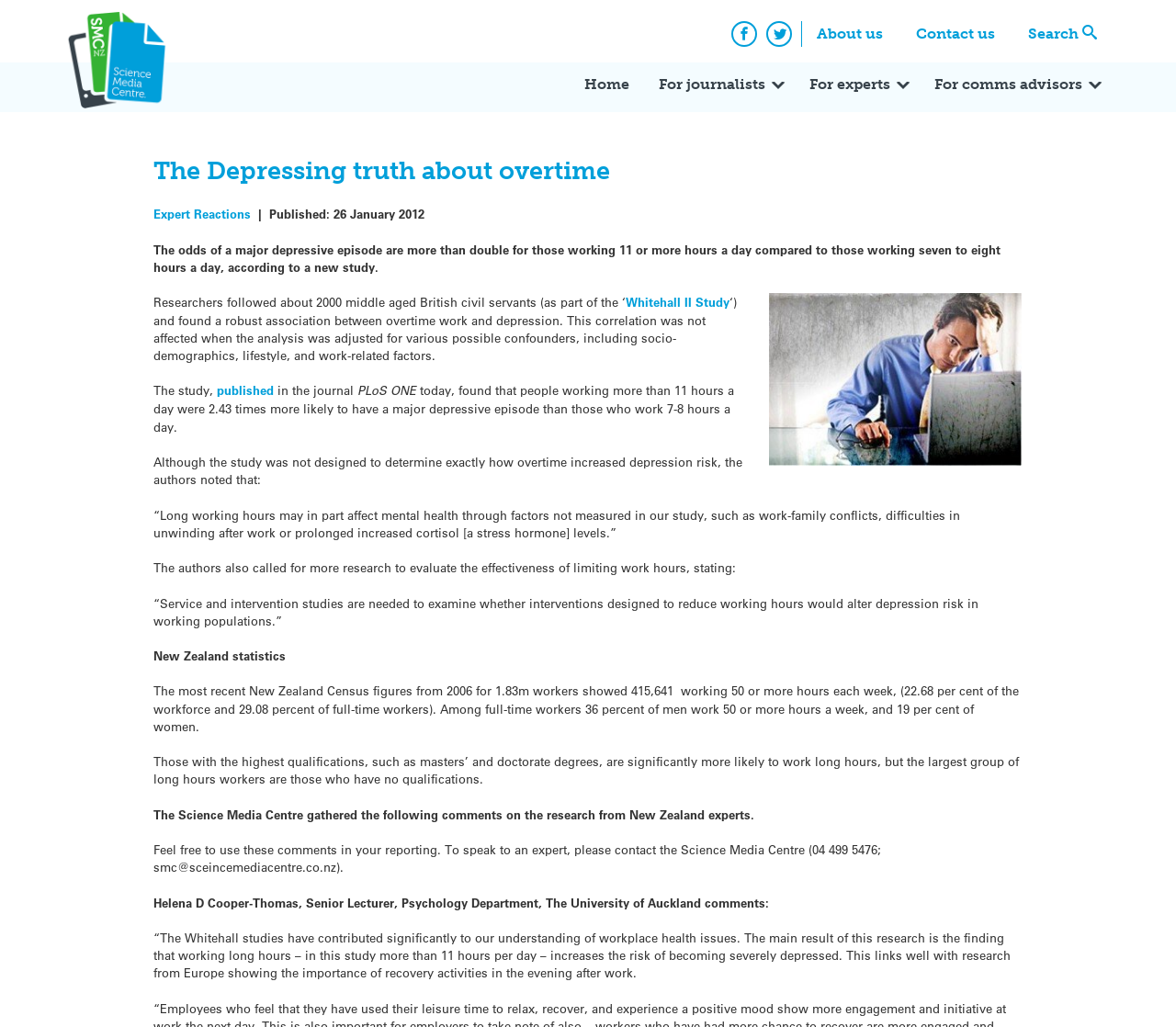Provide the bounding box coordinates for the specified HTML element described in this description: "Expert Reactions". The coordinates should be four float numbers ranging from 0 to 1, in the format [left, top, right, bottom].

[0.131, 0.201, 0.214, 0.216]